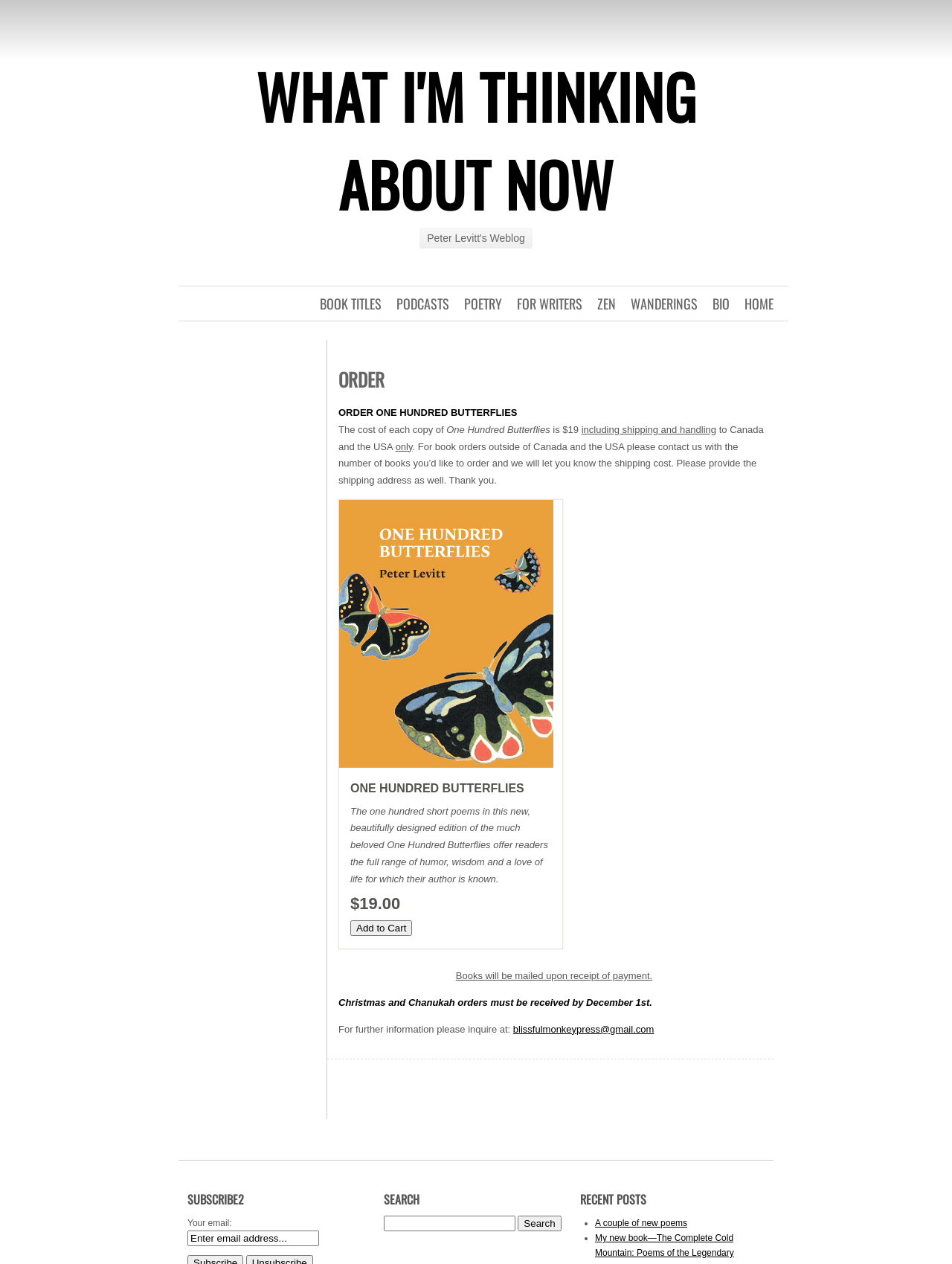Please identify the bounding box coordinates for the region that you need to click to follow this instruction: "Contact us".

None